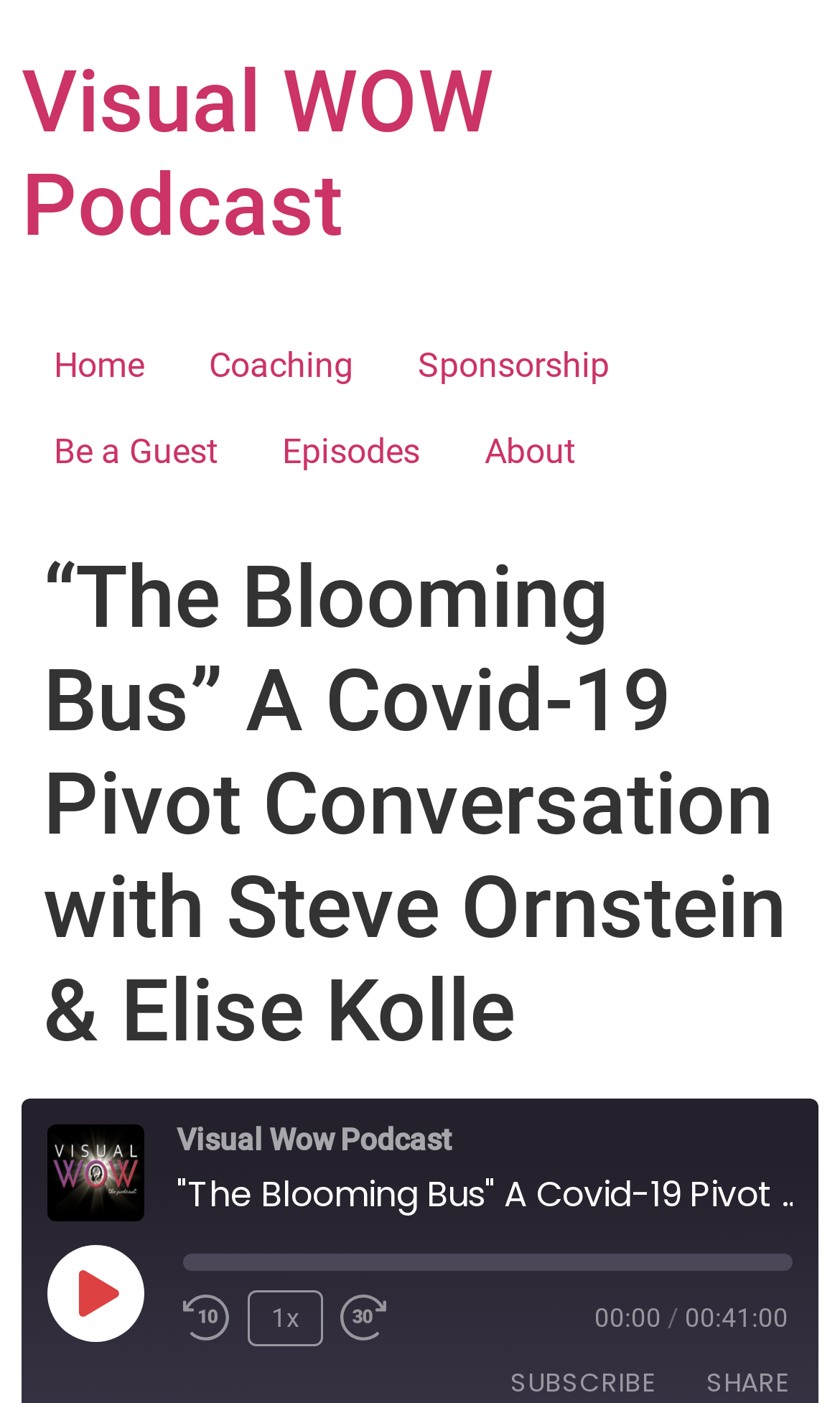Kindly provide the bounding box coordinates of the section you need to click on to fulfill the given instruction: "Go to the Coaching page".

[0.21, 0.231, 0.459, 0.292]